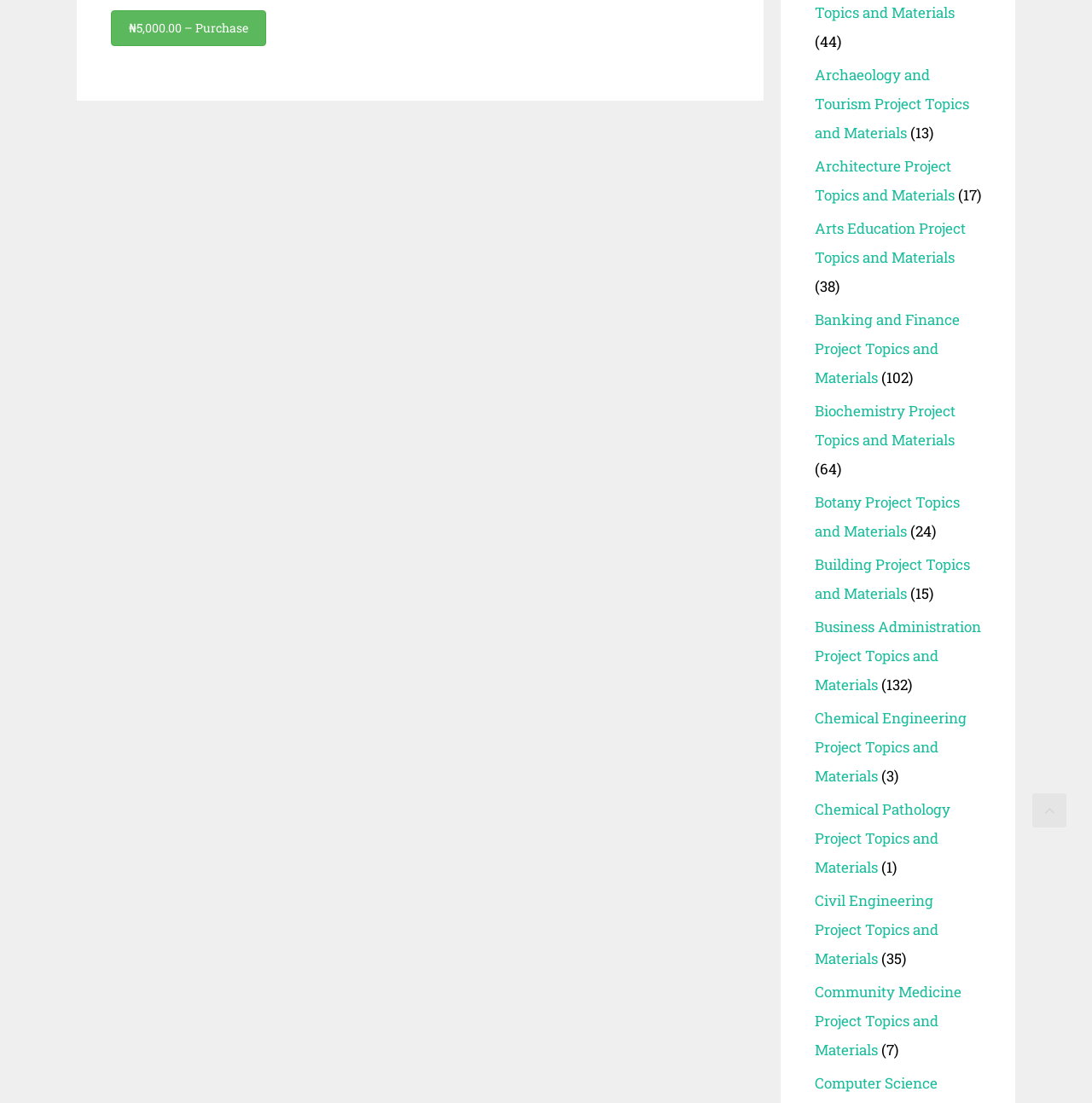Return the bounding box coordinates of the UI element that corresponds to this description: "₦5,000.00 – Purchase". The coordinates must be given as four float numbers in the range of 0 and 1, [left, top, right, bottom].

[0.102, 0.009, 0.244, 0.042]